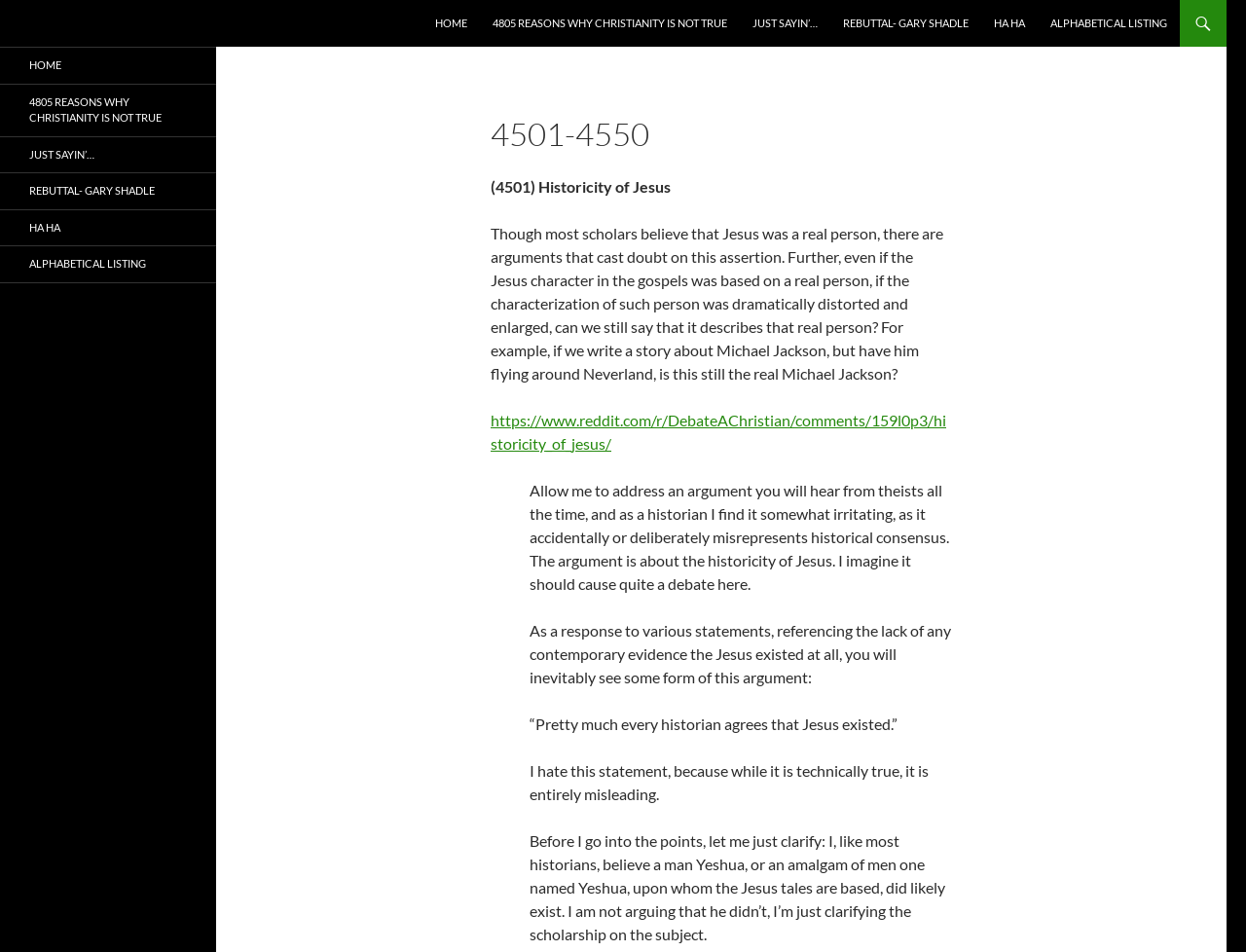Locate the bounding box coordinates of the area to click to fulfill this instruction: "Visit the home page". The bounding box should be presented as four float numbers between 0 and 1, in the order [left, top, right, bottom].

[0.34, 0.0, 0.384, 0.049]